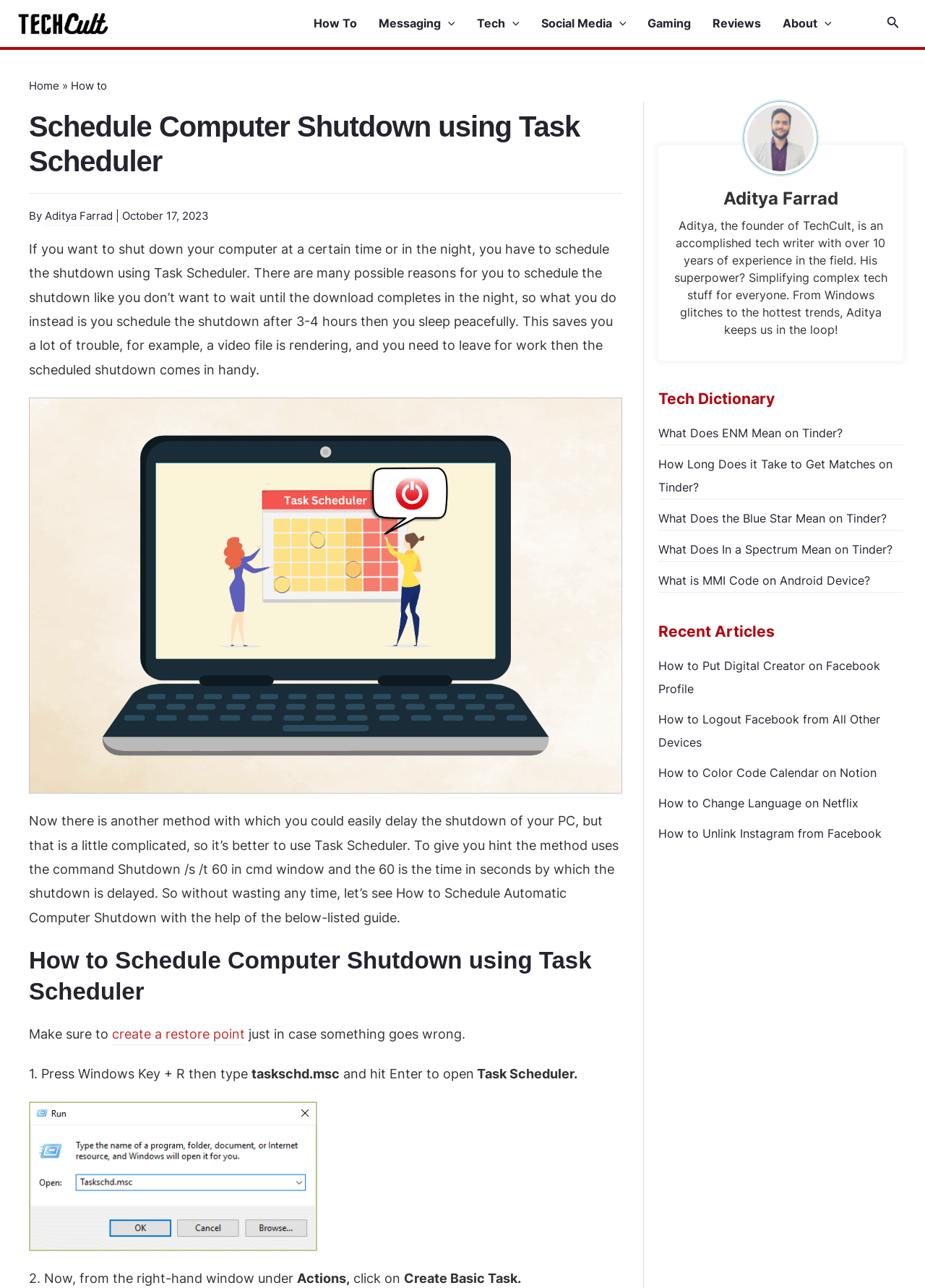Can you identify the bounding box coordinates of the clickable region needed to carry out this instruction: 'Click the 'How To' link'? The coordinates should be four float numbers within the range of 0 to 1, stated as [left, top, right, bottom].

[0.339, 0.011, 0.41, 0.025]